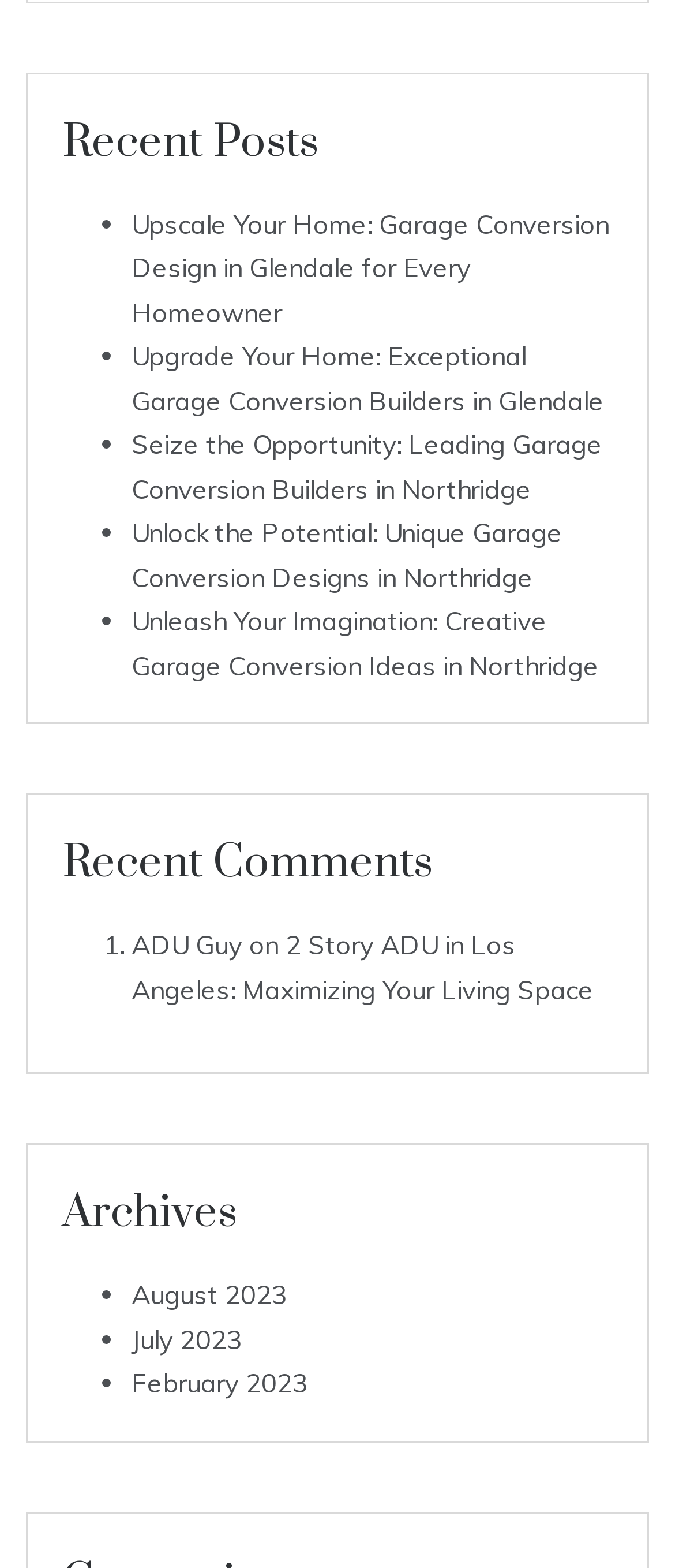Please locate the bounding box coordinates of the element that should be clicked to achieve the given instruction: "read article about garage conversion design in Glendale".

[0.195, 0.132, 0.903, 0.209]